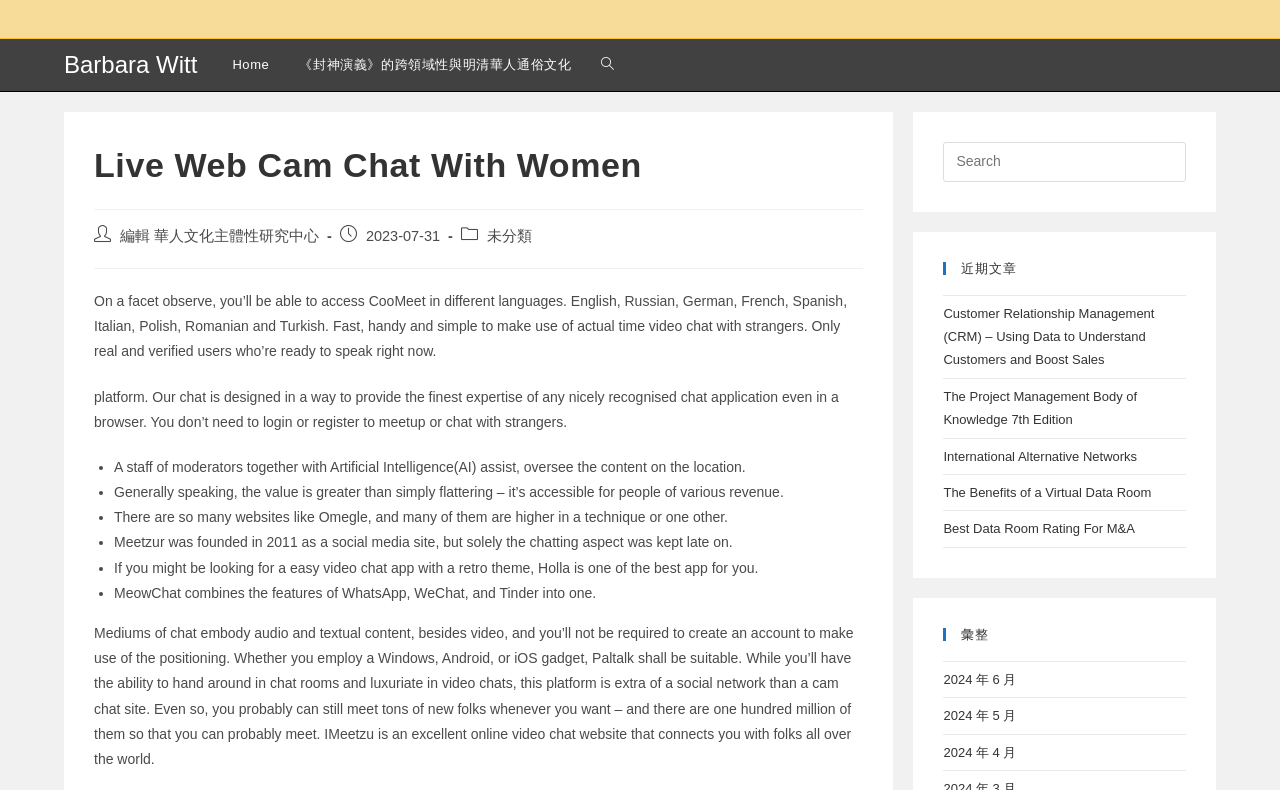What is the name of the social media site that was founded in 2011?
Carefully analyze the image and provide a detailed answer to the question.

The answer can be found by reading the text that compares different video chat apps, which mentions that Meetzur was founded in 2011 as a social media site, but only the chatting aspect was kept later on.